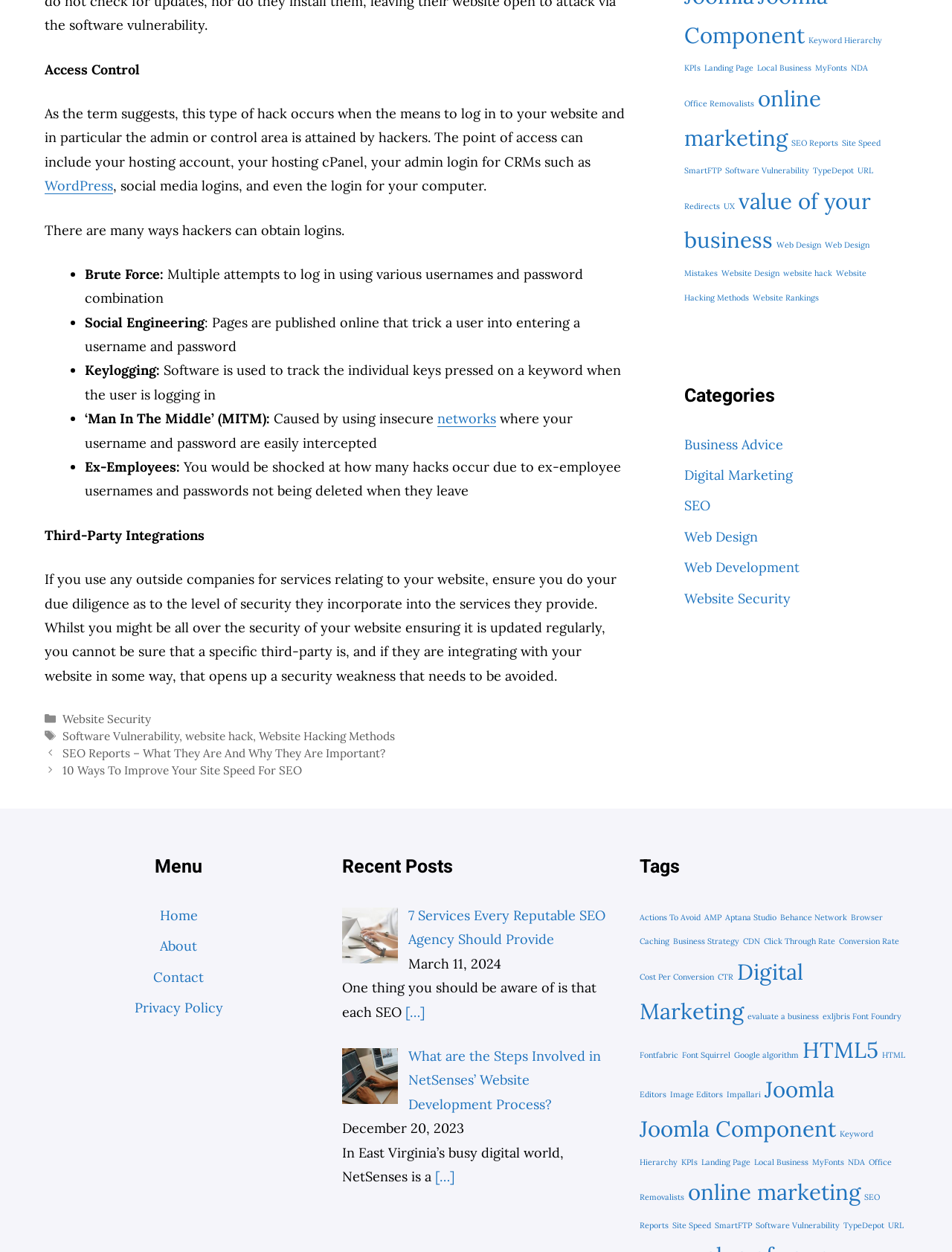Given the description: "About", determine the bounding box coordinates of the UI element. The coordinates should be formatted as four float numbers between 0 and 1, [left, top, right, bottom].

[0.168, 0.749, 0.207, 0.763]